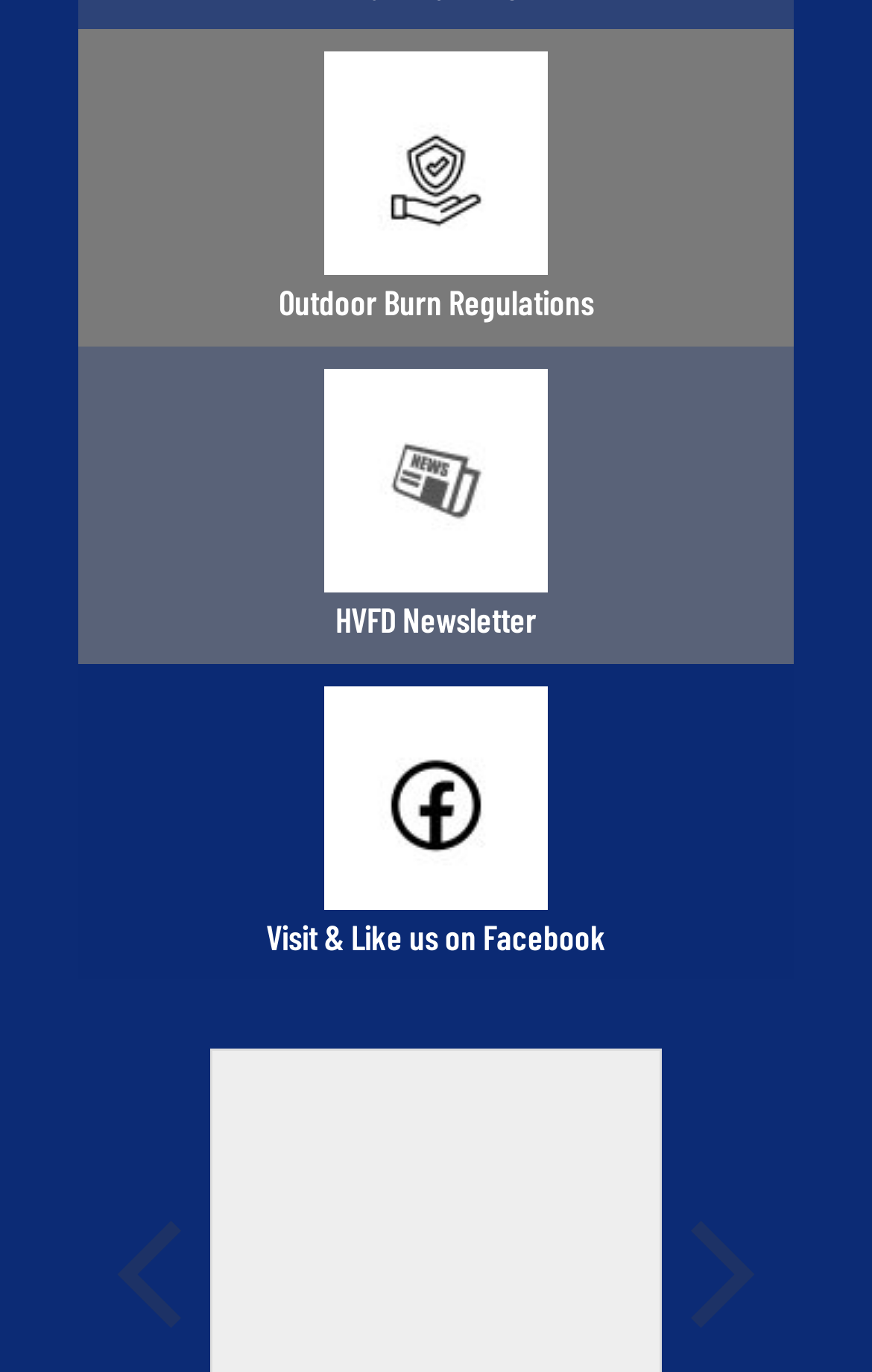How many images are present at the bottom of the webpage?
From the screenshot, provide a brief answer in one word or phrase.

2